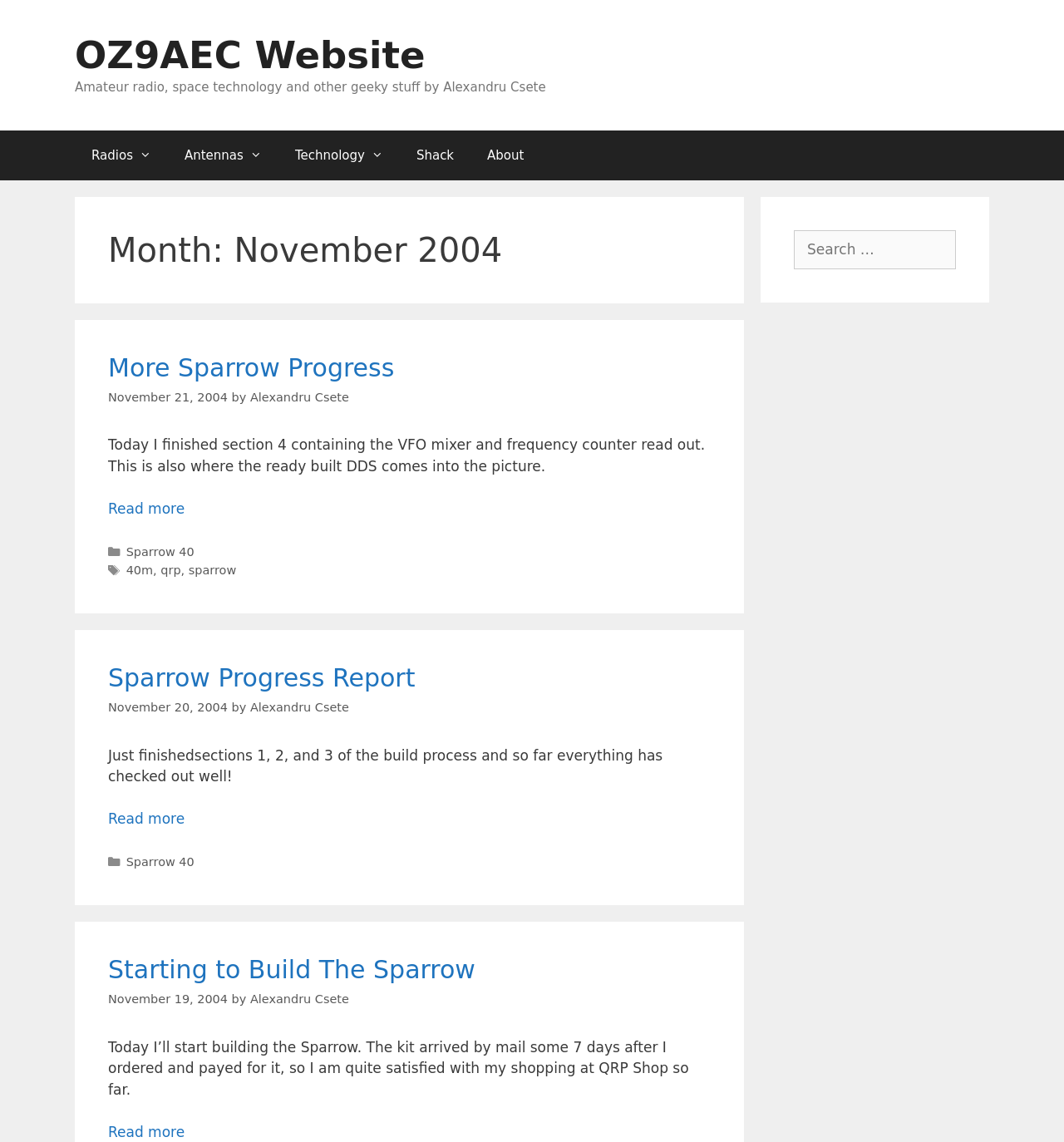Please find and provide the title of the webpage.

Month: November 2004